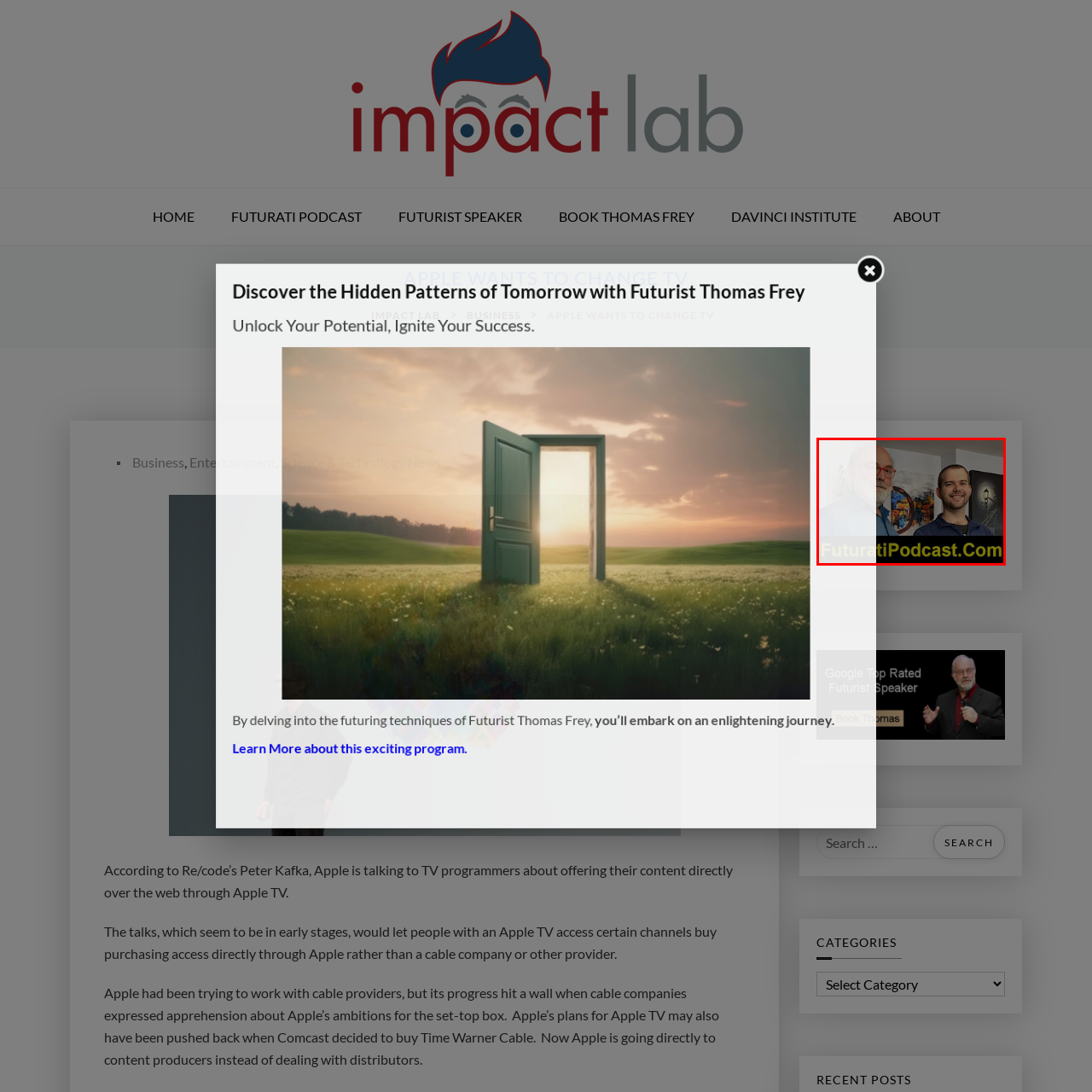Pay attention to the image encased in the red boundary and reply to the question using a single word or phrase:
What is the name of the podcast?

Futurati Podcast